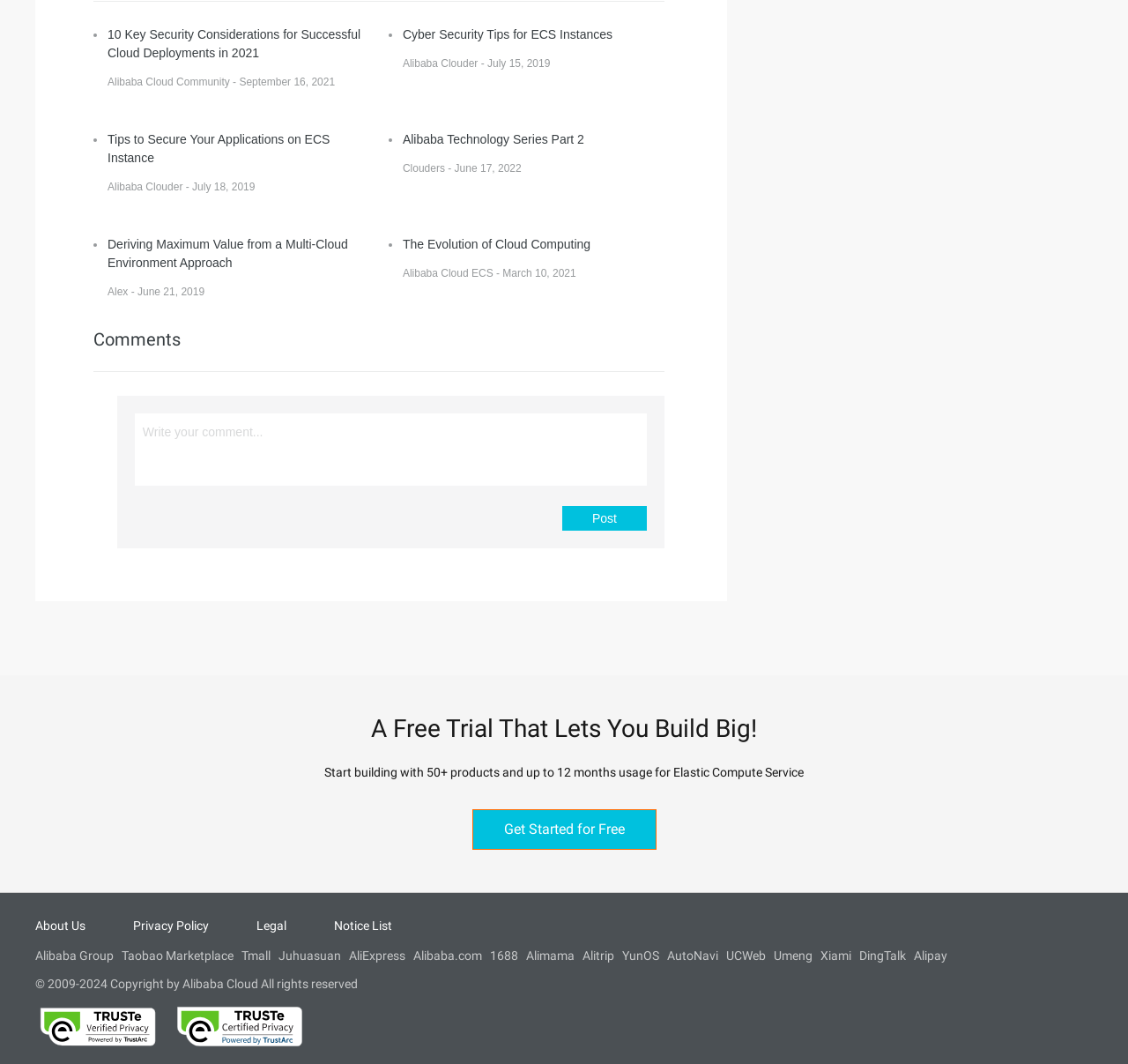What is the copyright year range?
Ensure your answer is thorough and detailed.

The StaticText element at the bottom of the page contains the text '© 2009-2024 Copyright by Alibaba Cloud All rights reserved', which indicates that the copyright year range is from 2009 to 2024.